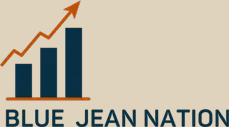What direction does the arrow symbolize?
Refer to the image and provide a one-word or short phrase answer.

Upward